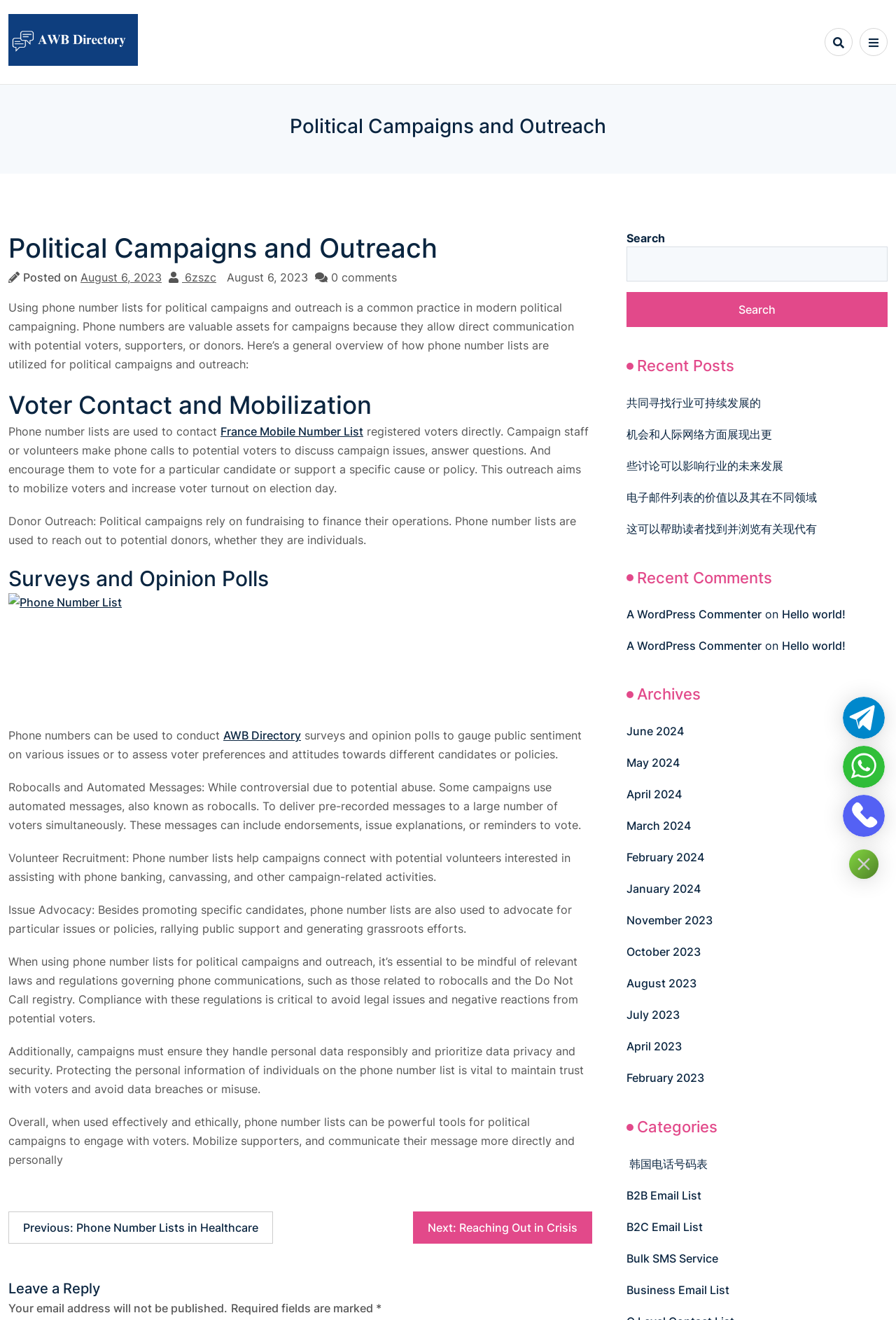Provide a brief response to the question below using a single word or phrase: 
What is the topic of the article?

Political Campaigns and Outreach